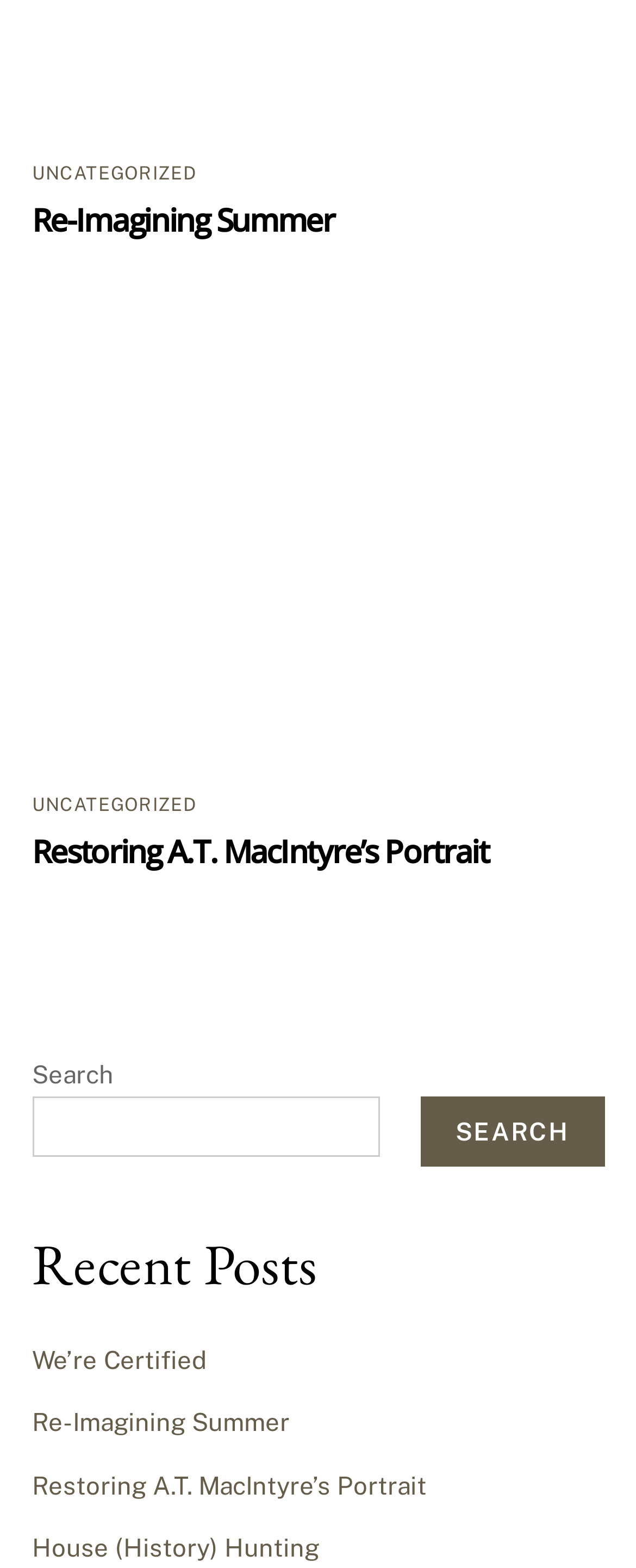Specify the bounding box coordinates of the element's region that should be clicked to achieve the following instruction: "search for something". The bounding box coordinates consist of four float numbers between 0 and 1, in the format [left, top, right, bottom].

[0.05, 0.699, 0.597, 0.738]